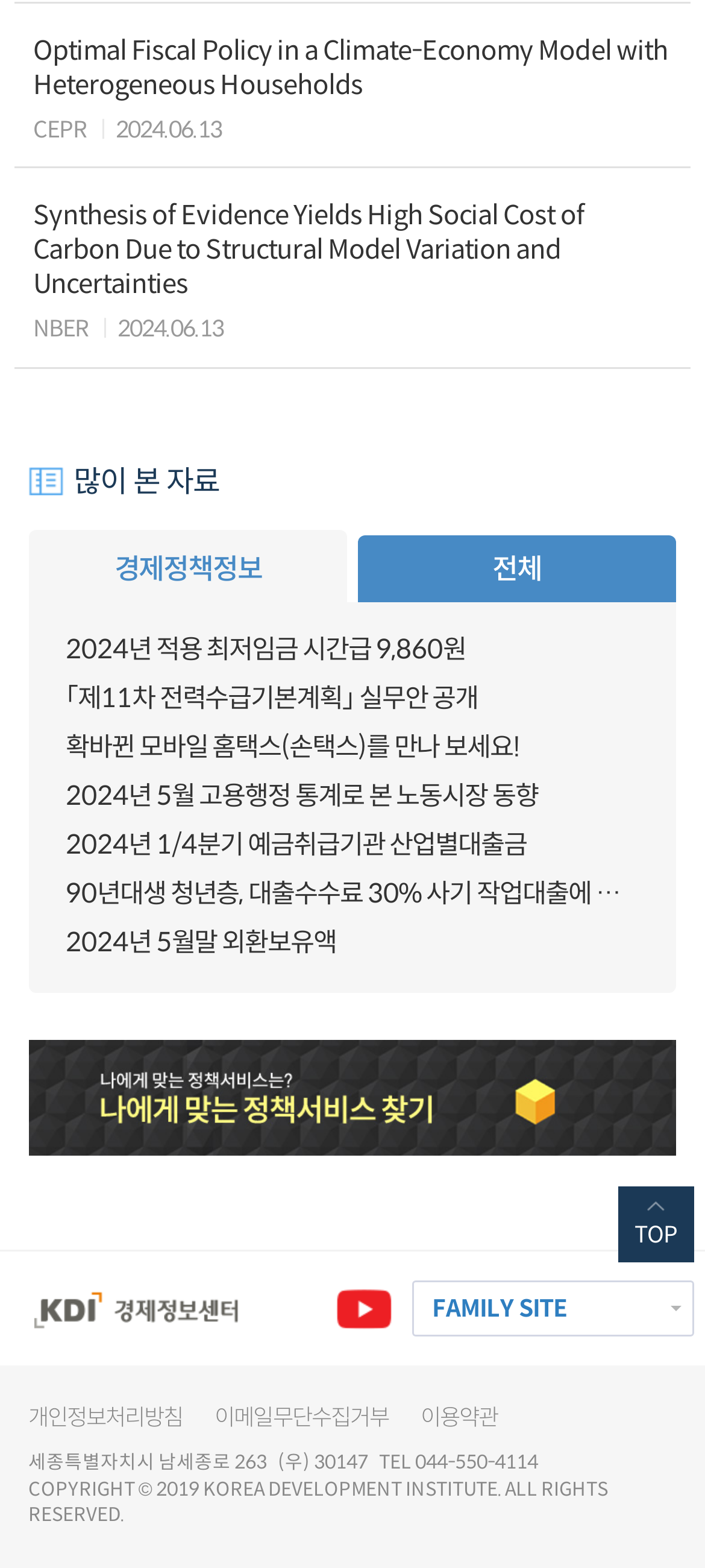Determine the bounding box for the HTML element described here: "Renewing My US Visa". The coordinates should be given as [left, top, right, bottom] with each number being a float between 0 and 1.

None